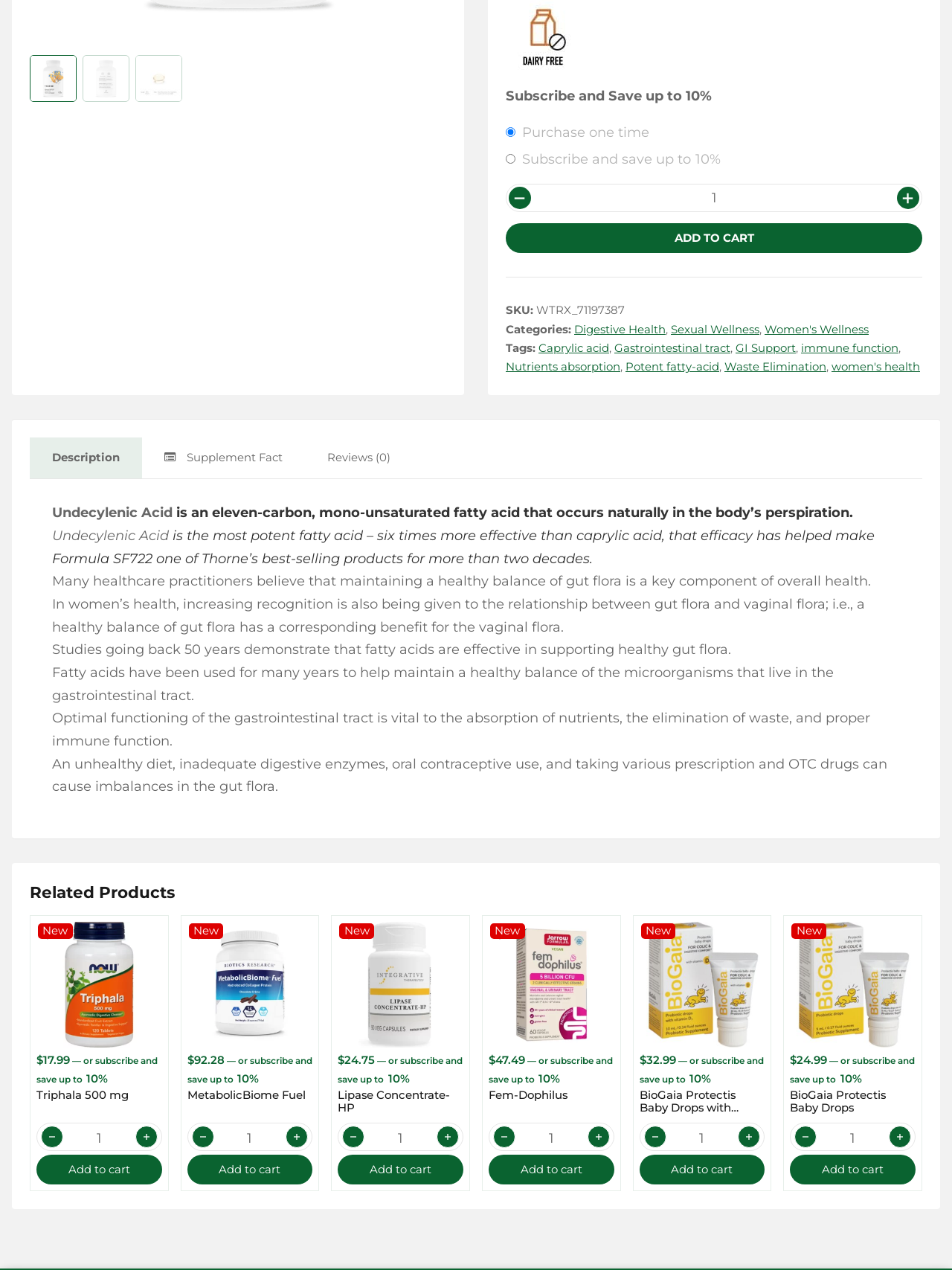Predict the bounding box of the UI element that fits this description: "Add to cart".

[0.197, 0.909, 0.328, 0.933]